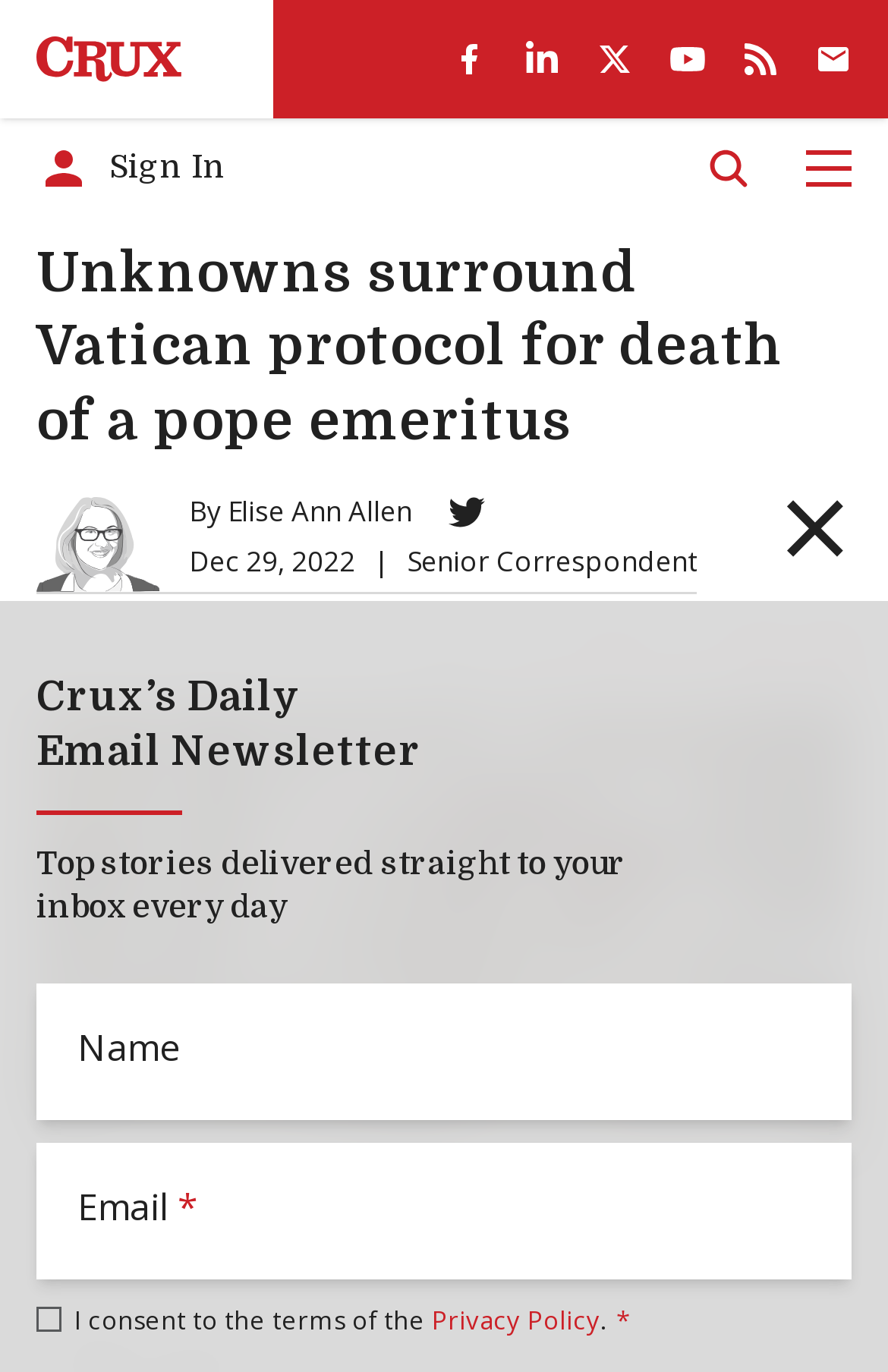Determine the bounding box coordinates for the element that should be clicked to follow this instruction: "Close the newsletter popup". The coordinates should be given as four float numbers between 0 and 1, in the format [left, top, right, bottom].

[0.856, 0.345, 0.979, 0.418]